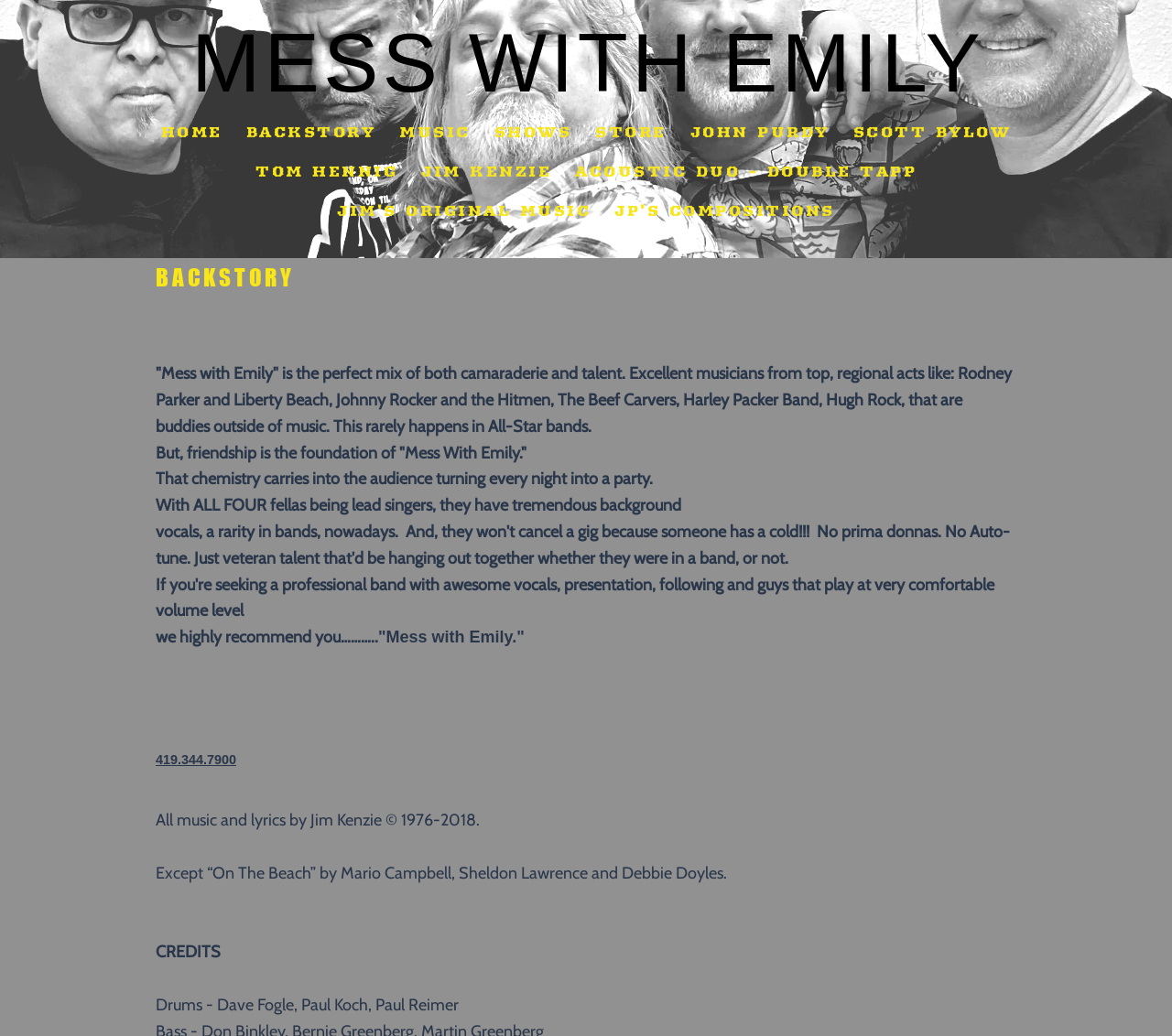Your task is to find and give the main heading text of the webpage.

MESS WITH EMILY